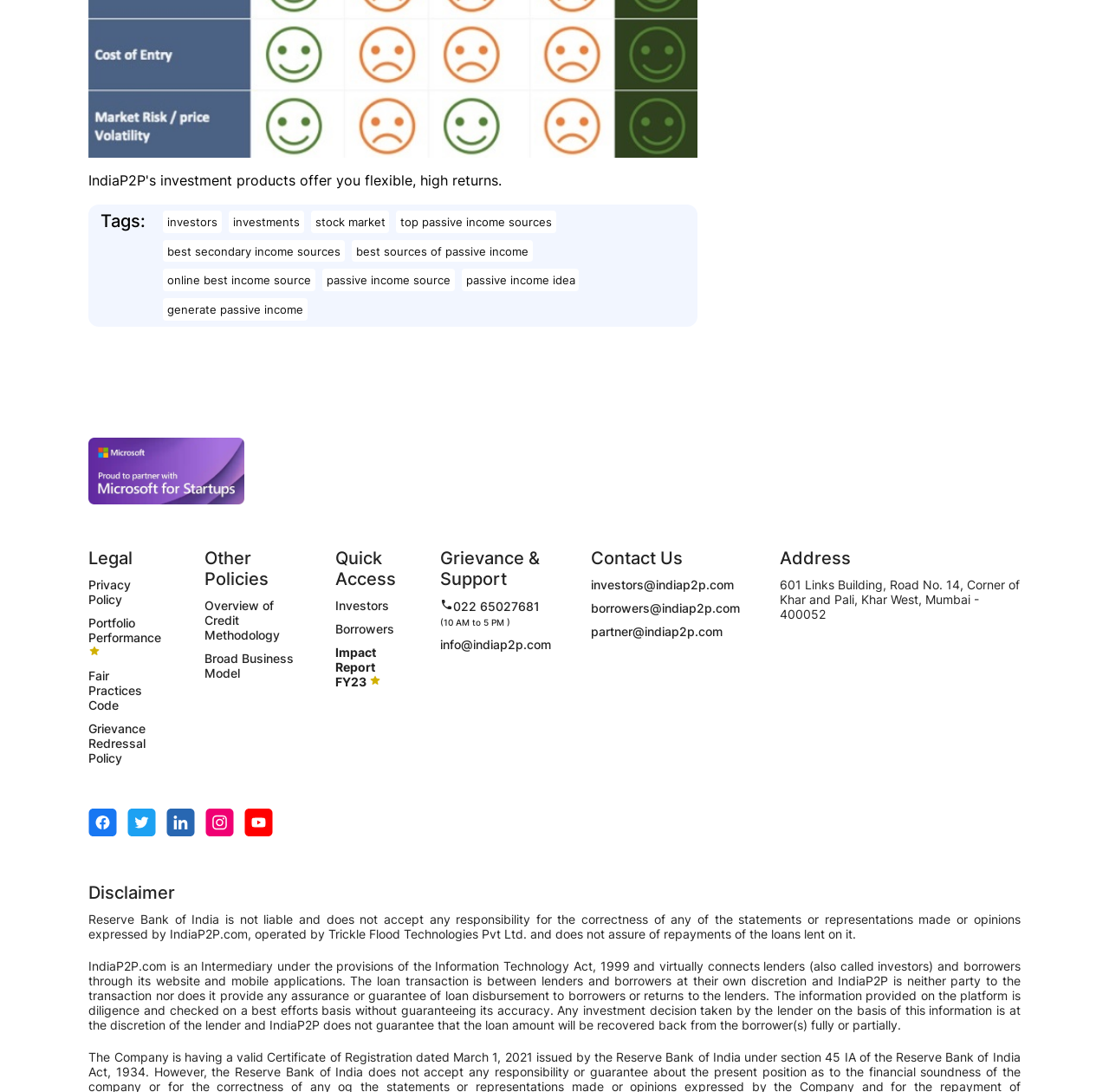Show the bounding box coordinates for the HTML element as described: "aria-label="youtube"".

[0.221, 0.74, 0.246, 0.768]